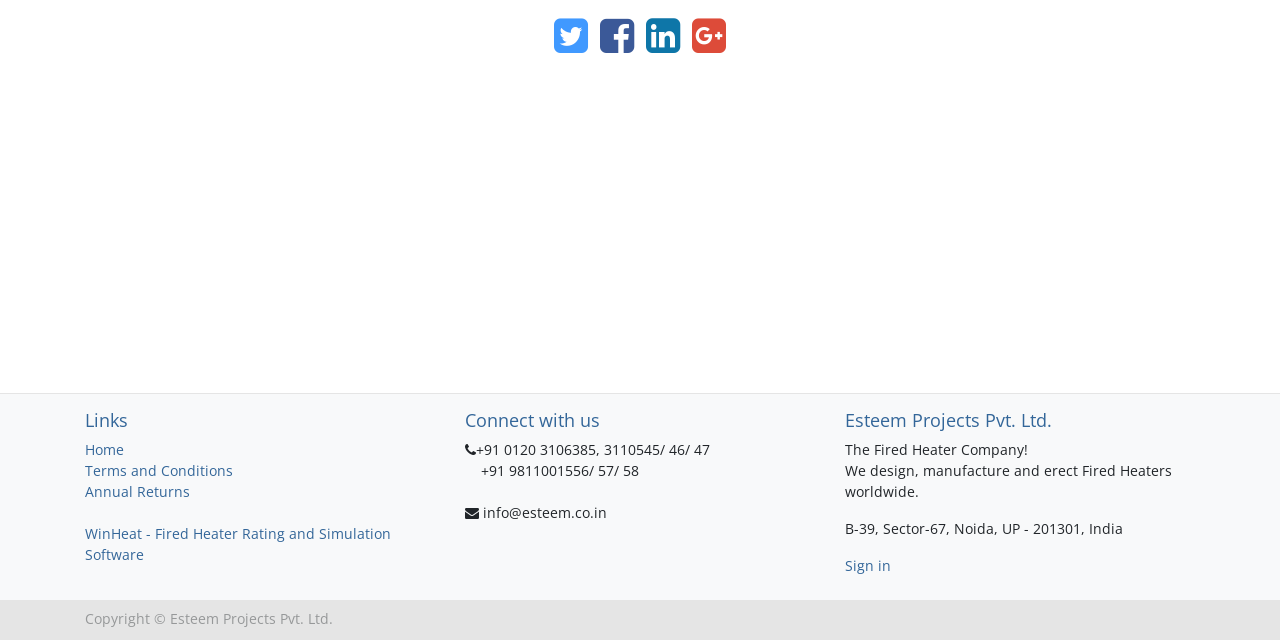Identify the bounding box for the described UI element: "Terms and Conditions".

[0.066, 0.72, 0.182, 0.75]